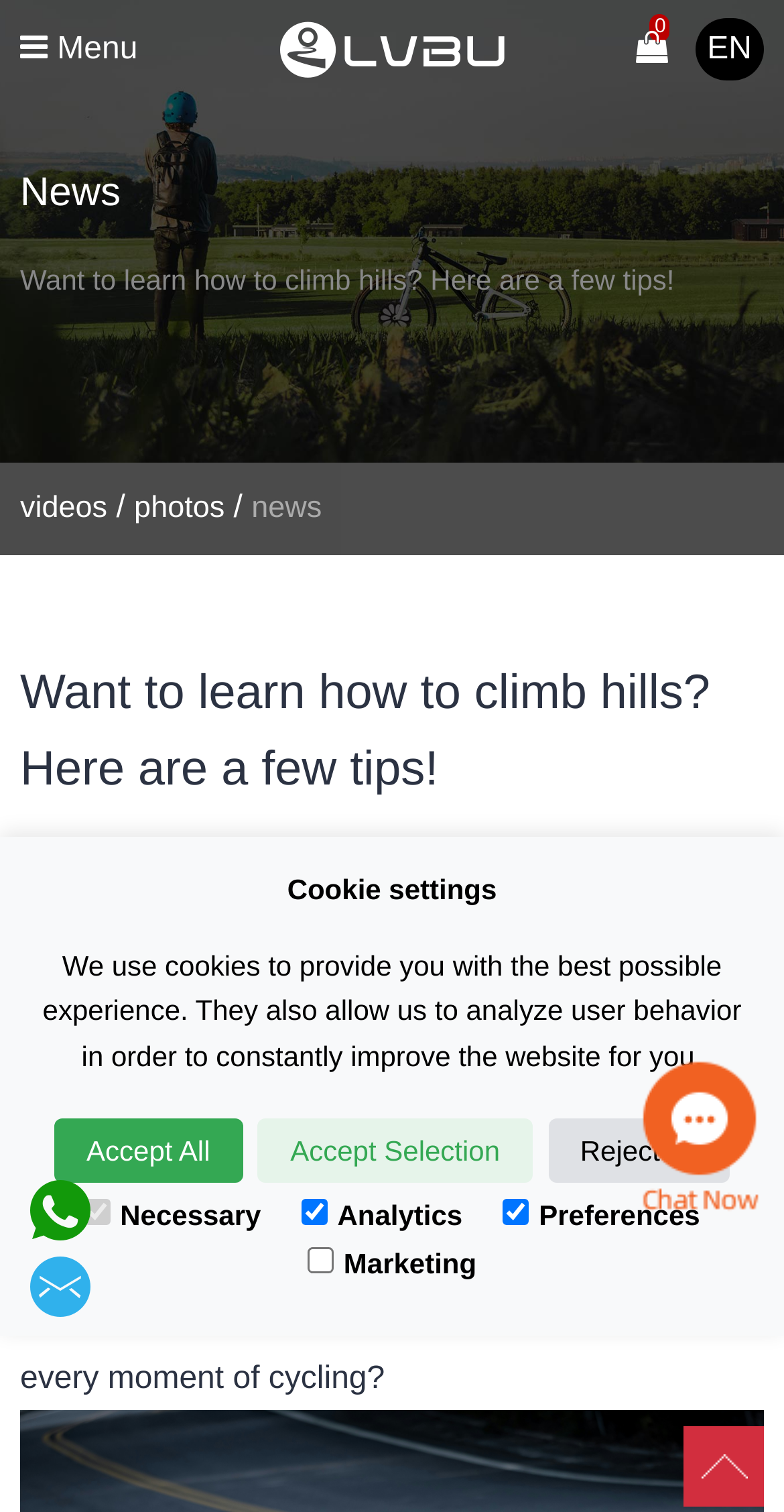Use the details in the image to answer the question thoroughly: 
How many buttons are there in the cookie settings section?

I counted the number of button elements in the cookie settings section, which are 'Accept All', 'Accept Selection', and 'Reject All'. These buttons are located at the bottom of the webpage and have distinct bounding box coordinates.